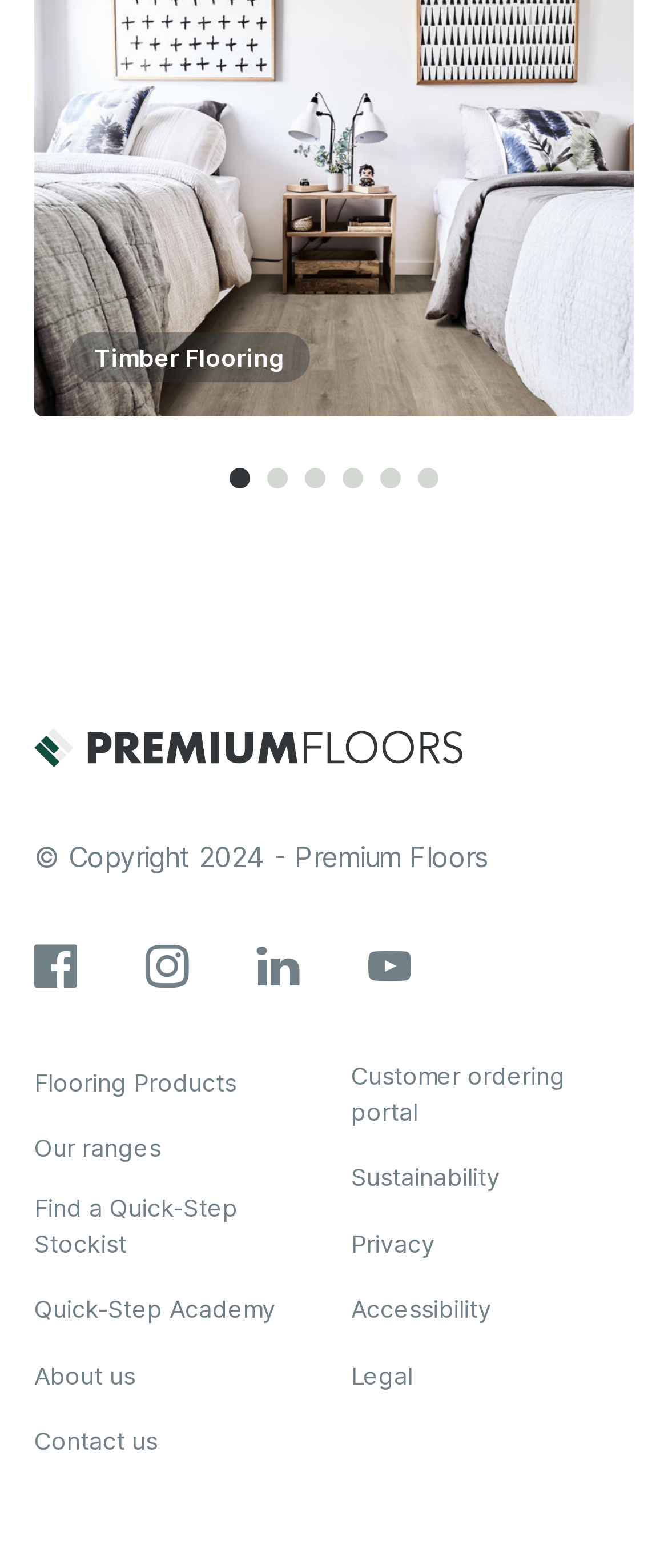Find the bounding box coordinates for the HTML element specified by: "Customer ordering portal".

[0.526, 0.674, 0.949, 0.72]